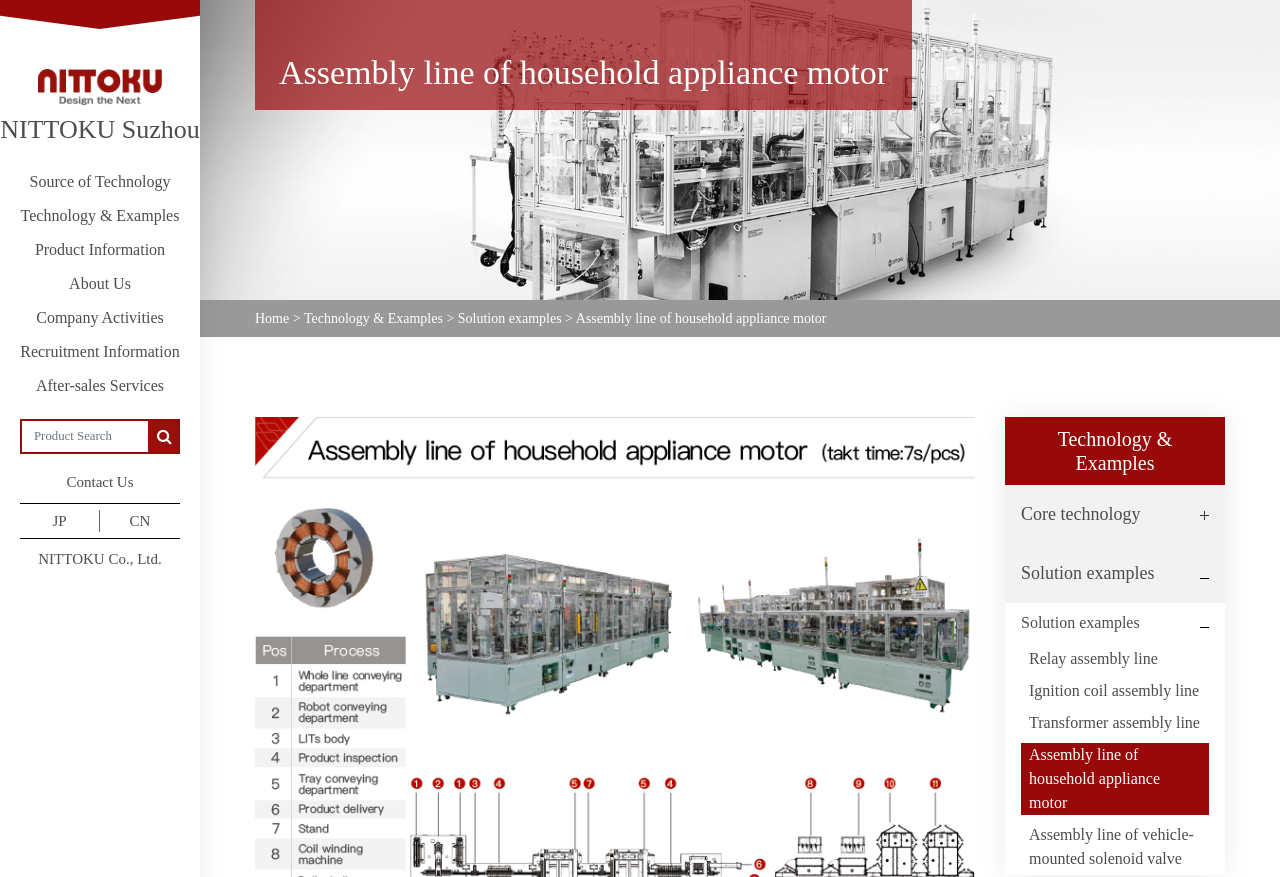Find and specify the bounding box coordinates that correspond to the clickable region for the instruction: "View Technology & Examples".

[0.237, 0.355, 0.346, 0.372]